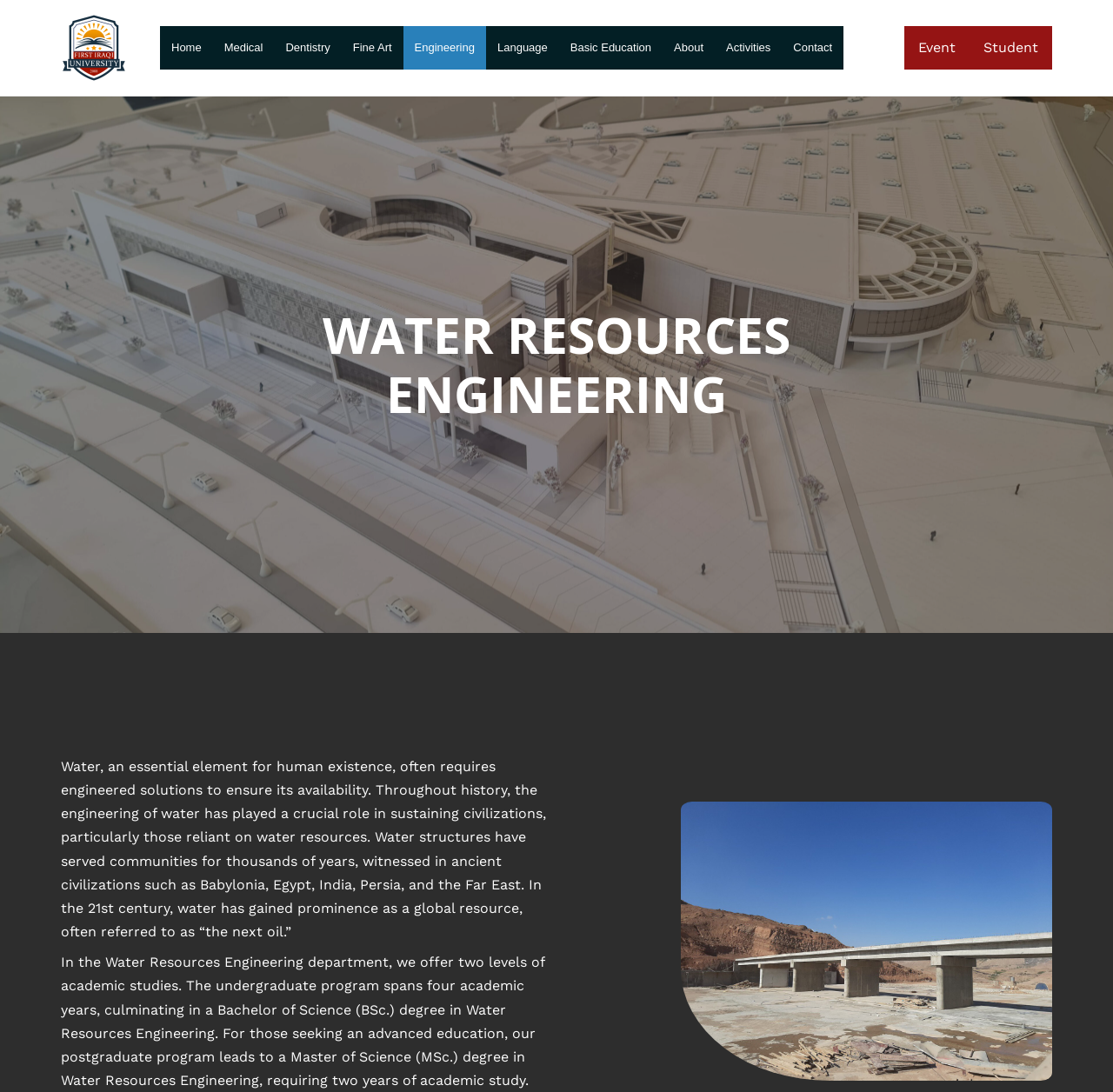Pinpoint the bounding box coordinates of the clickable area needed to execute the instruction: "Click on the Engineering link". The coordinates should be specified as four float numbers between 0 and 1, i.e., [left, top, right, bottom].

[0.362, 0.024, 0.437, 0.064]